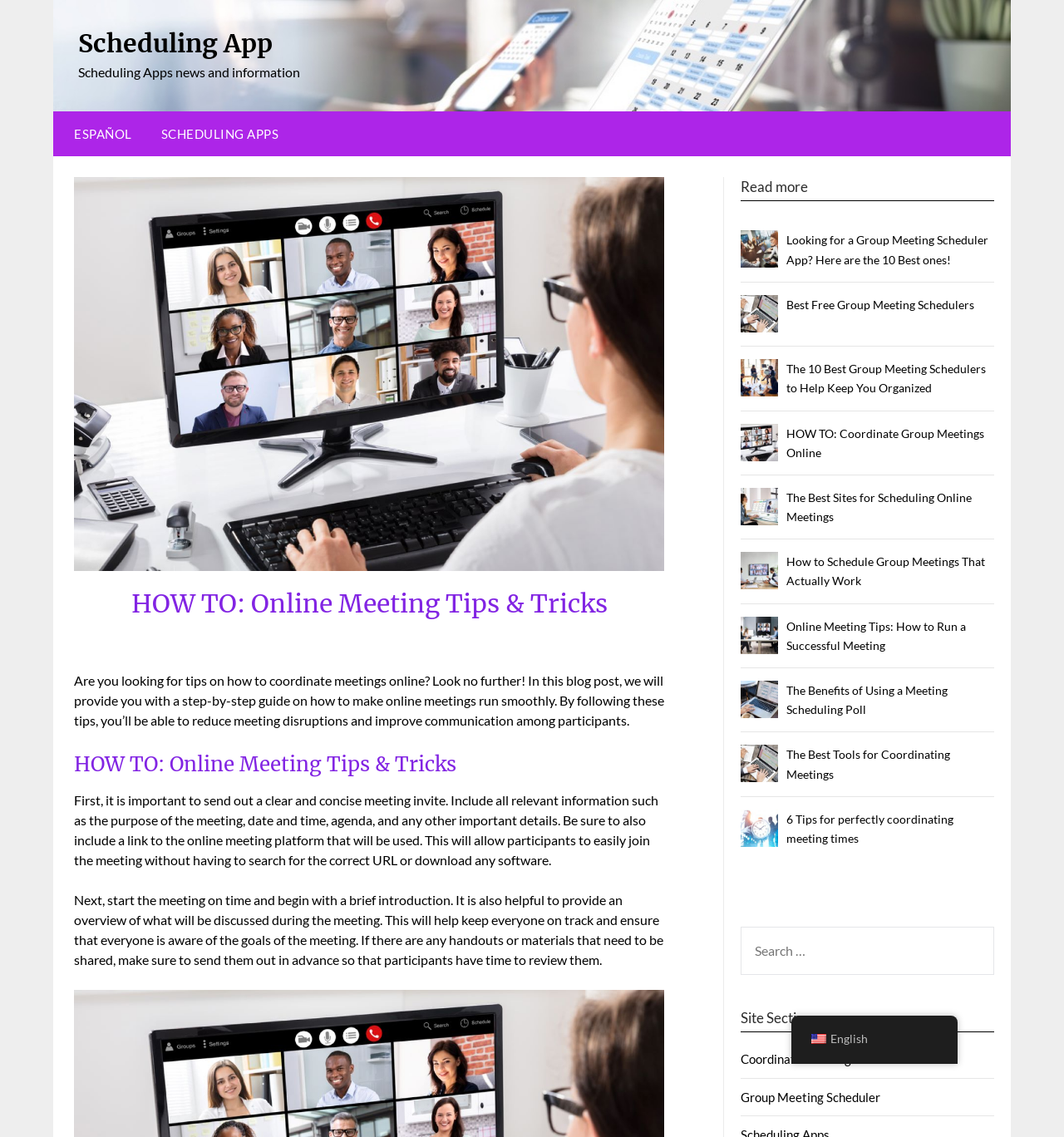Based on the visual content of the image, answer the question thoroughly: What is the language of the webpage?

The language of the webpage is English, as indicated by the 'en_US English' link at the bottom of the webpage.